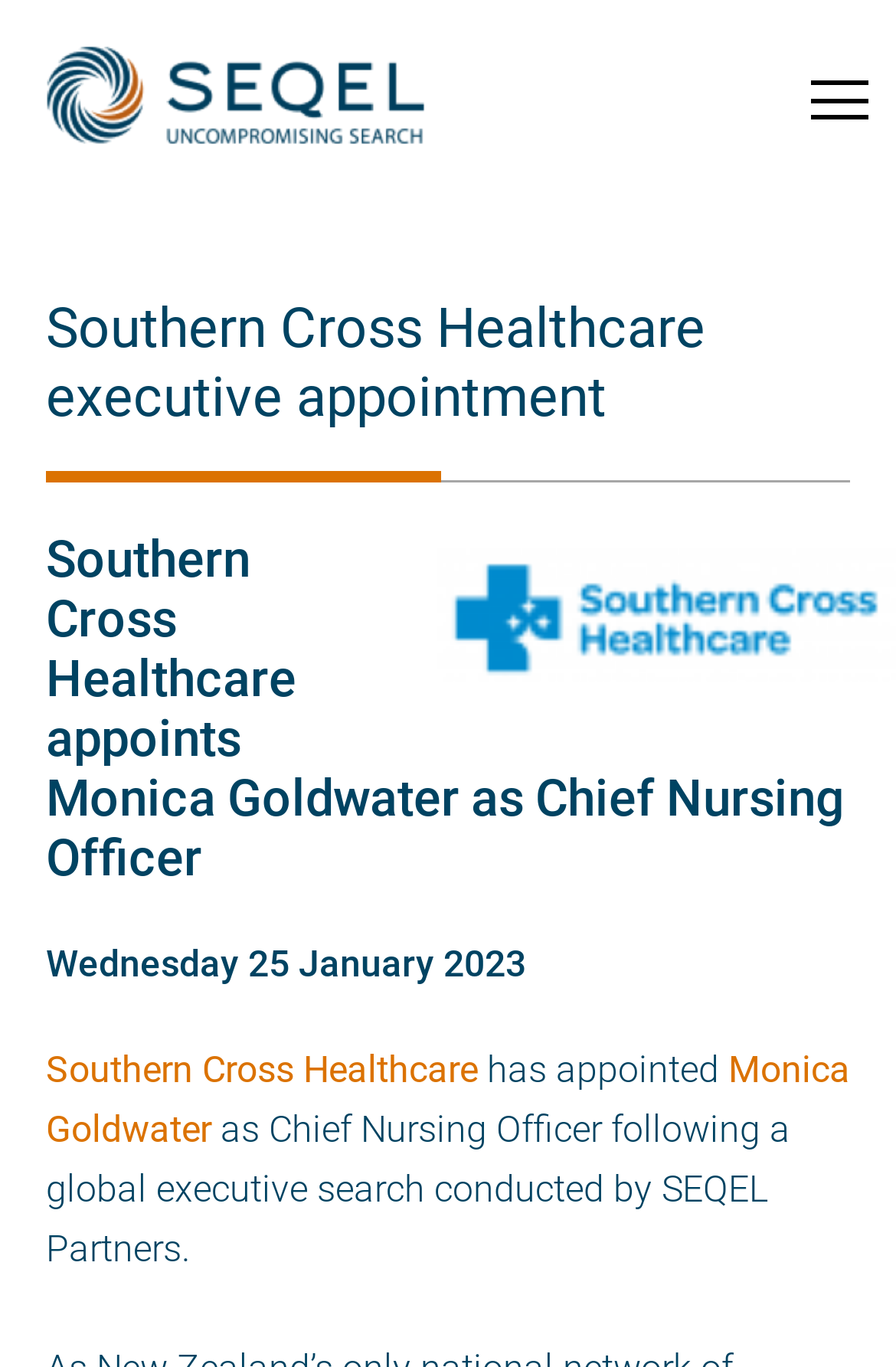Who conducted the global executive search?
Please provide a single word or phrase as the answer based on the screenshot.

SEQEL Partners